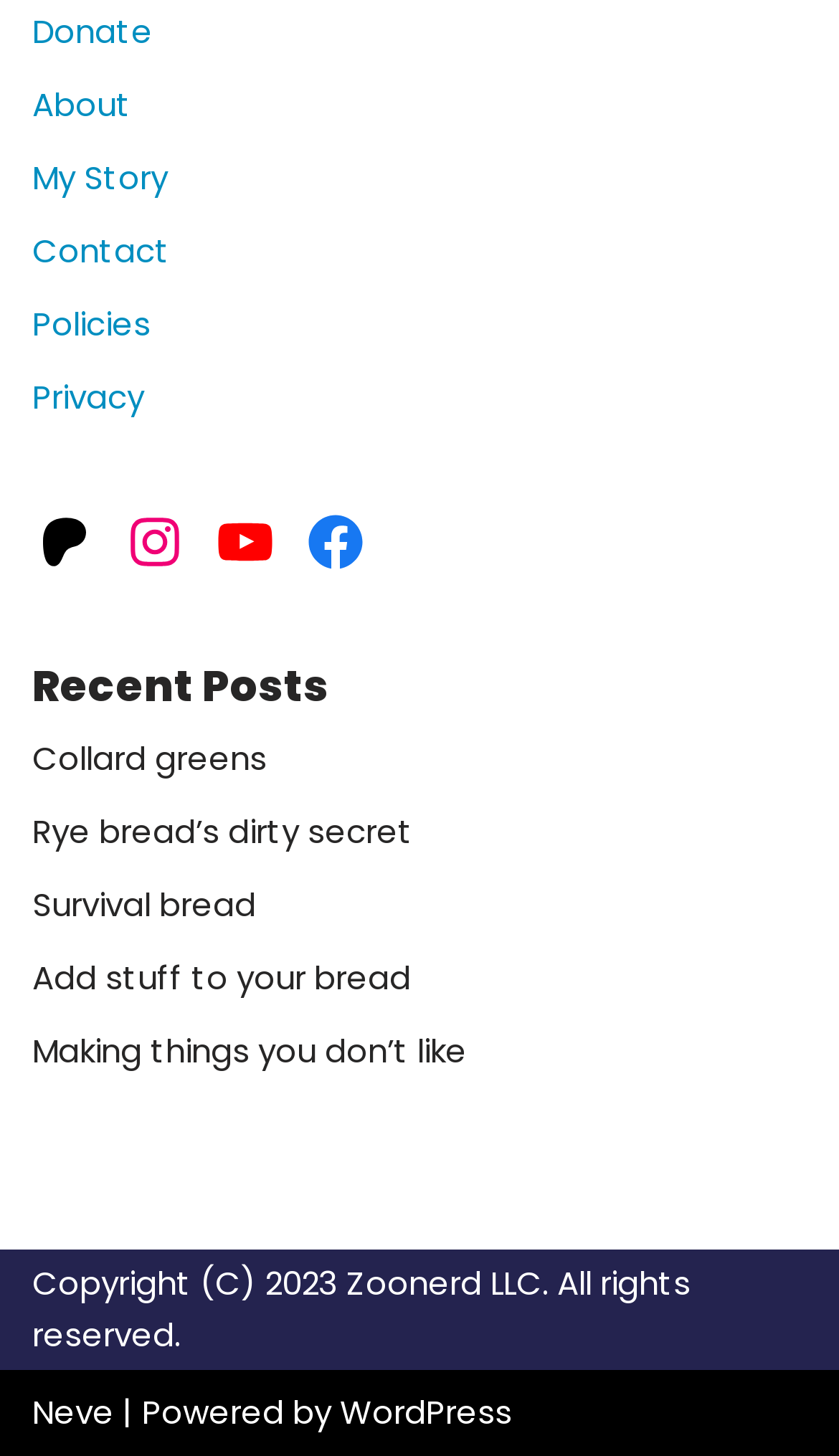Using the information shown in the image, answer the question with as much detail as possible: What is the company name mentioned in the copyright section?

I looked at the copyright section at the bottom of the page and found that the company name mentioned is Zoonerd LLC, which is the owner of the copyright.